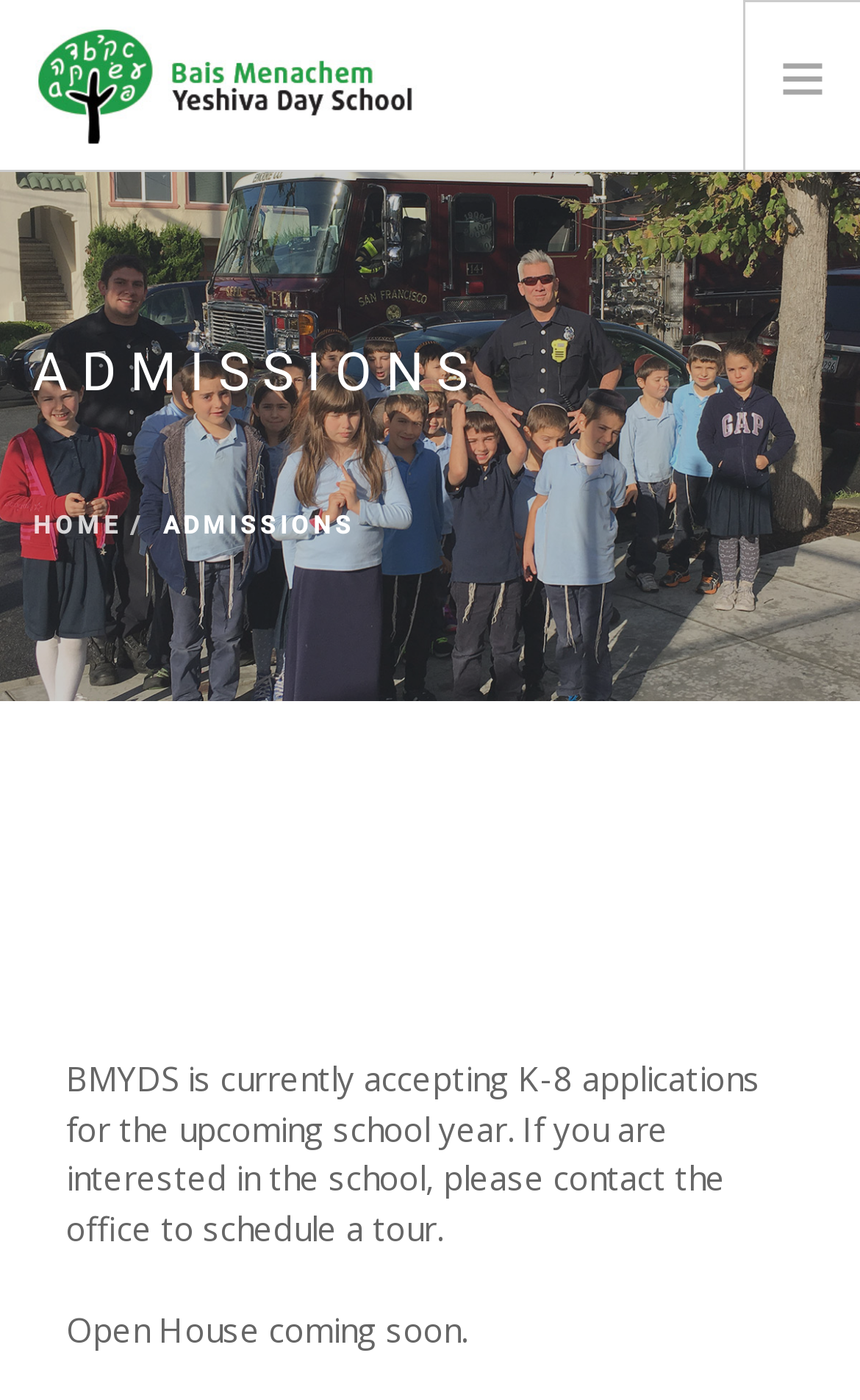Create an in-depth description of the webpage, covering main sections.

The webpage is about admissions at BMYDS, a school that is currently accepting K-8 applications for the upcoming school year. At the top left corner, there is a logo of BMYDS, which is an image with a link to the school's homepage. Below the logo, there is a navigation menu with links to different sections of the website, including "ABOUT", "ADMISSIONS", "PARENTS & PTA", "FACULTY", "ACADEMICS", and "GIVING". 

On the same horizontal level as the navigation menu, there is a heading that reads "ADMISSIONS" in a prominent font. Below the navigation menu, there is a call-to-action paragraph that invites interested parents to contact the office to schedule a tour. This paragraph is located near the top center of the page.

Further down the page, there is a notice that announces an upcoming open house event. This notice is positioned near the bottom center of the page.